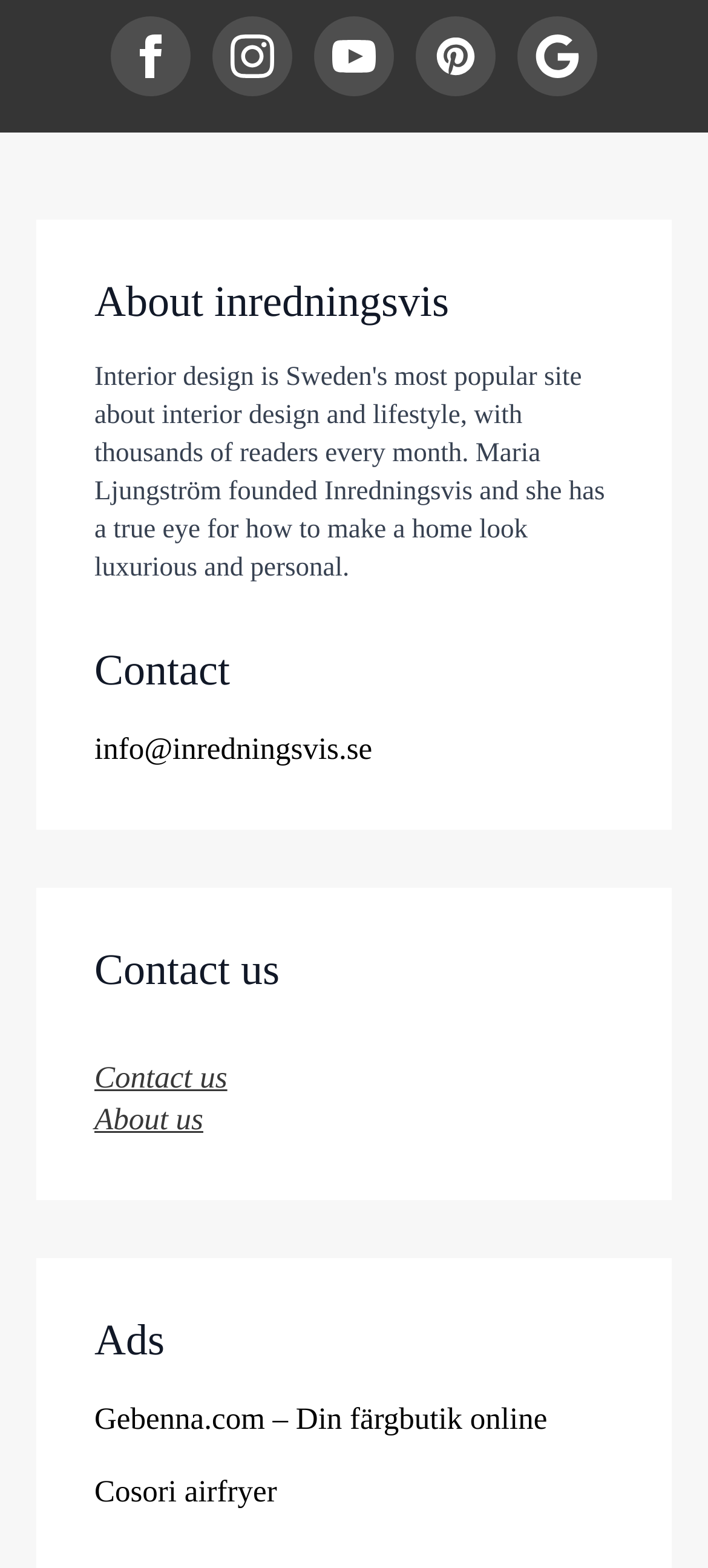How many links are there in the webpage?
Using the image, give a concise answer in the form of a single word or short phrase.

9